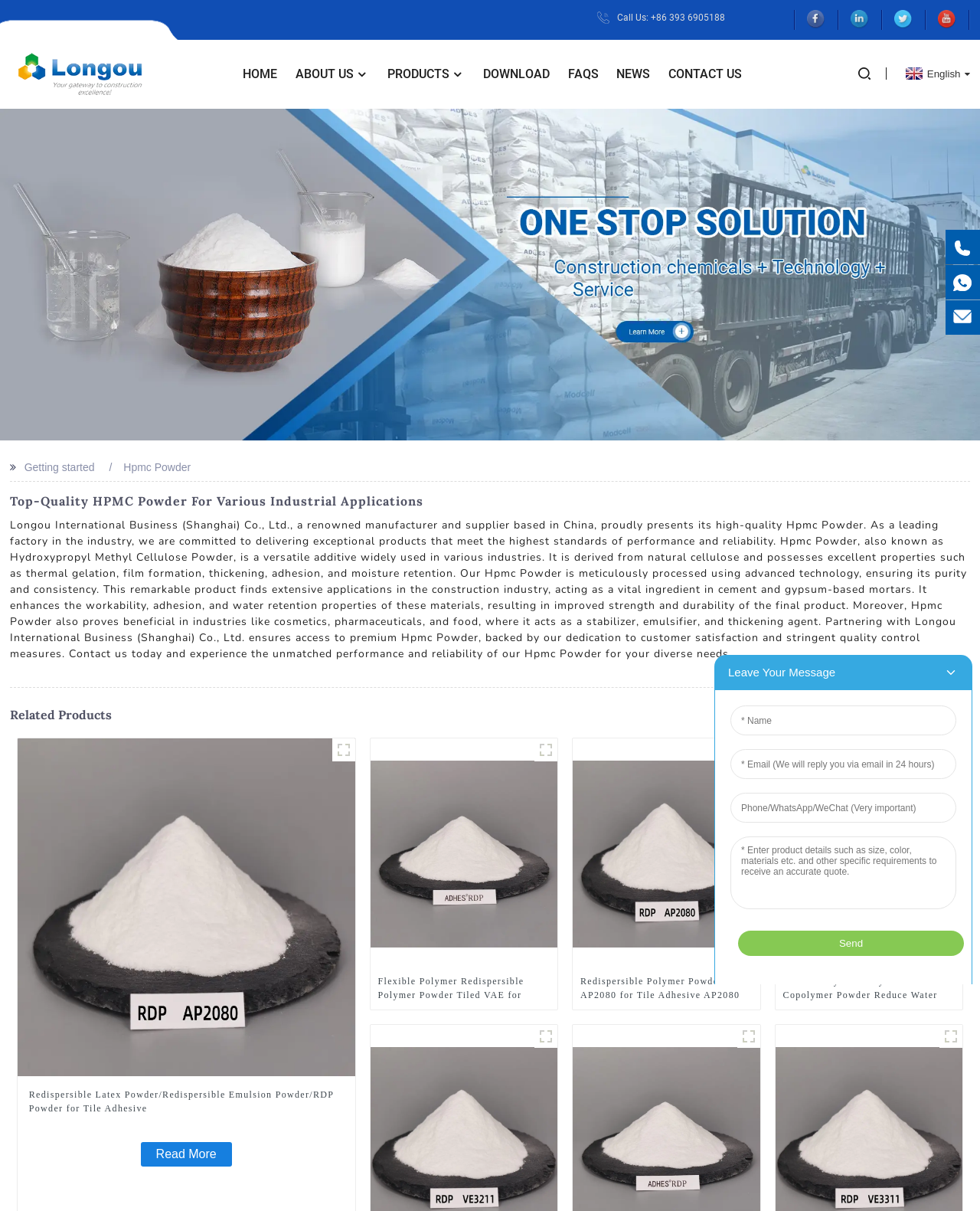How many social media links are present at the top of the webpage?
Please look at the screenshot and answer in one word or a short phrase.

4